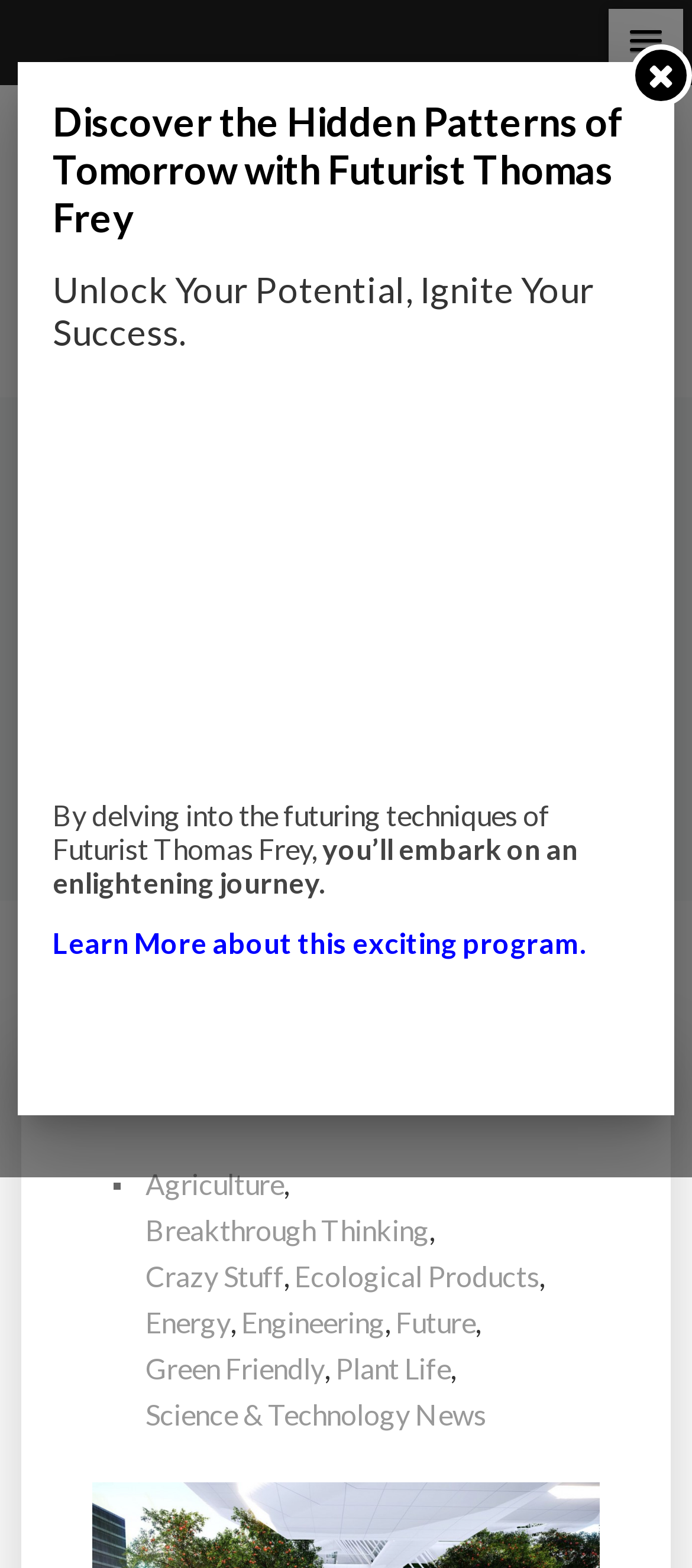Provide a comprehensive caption for the webpage.

The webpage is about Skyfarms, a concept of wind-powered, vertical structures for agriculture, and is part of the Impact Lab. At the top right corner, there is a button with a popup menu. Below it, there is a link to Impact Lab, accompanied by an image with the same name. 

The main heading, "SKYFARMS, WIND-POWERED, VERTICAL STRUCTURES, ARE THE FUTURE OF AGRICULTURE", is prominently displayed in the middle of the page. Below it, there are three links: "IMPACT LAB", ">" (an arrow), and "AGRICULTURE". 

Further down, there is a block of text that repeats the main heading, followed by a series of links to various topics, including "Agriculture", "Breakthrough Thinking", "Crazy Stuff", "Ecological Products", "Energy", "Engineering", "Future", "Green Friendly", "Plant Life", and "Science & Technology News". These links are arranged in a vertical list, with commas separating them.

On the left side of the page, there are three paragraphs of text. The first one invites readers to "Discover the Hidden Patterns of Tomorrow with Futurist Thomas Frey". The second one encourages readers to "Unlock Your Potential, Ignite Your Success." The third paragraph starts with "By delving into the futuring techniques of Futurist Thomas Frey," and continues with "you’ll embark on an enlightening journey." Below this text, there is a link to "Learn More about this exciting program." 

At the bottom right corner, there is a small image.